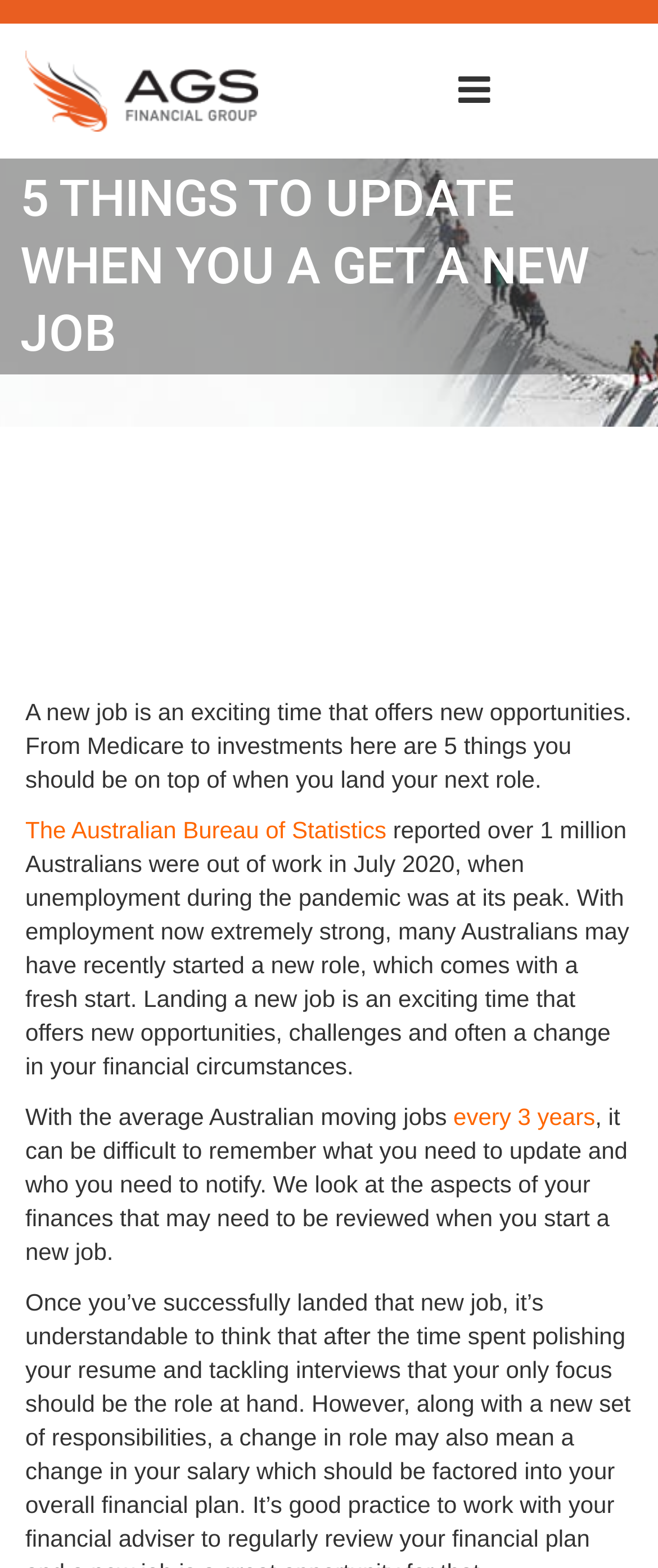What is the name of the financial group?
Provide an in-depth and detailed answer to the question.

The name of the financial group can be found in the top-left corner of the webpage, where the logo and the text 'AGS Financial Group' are located.